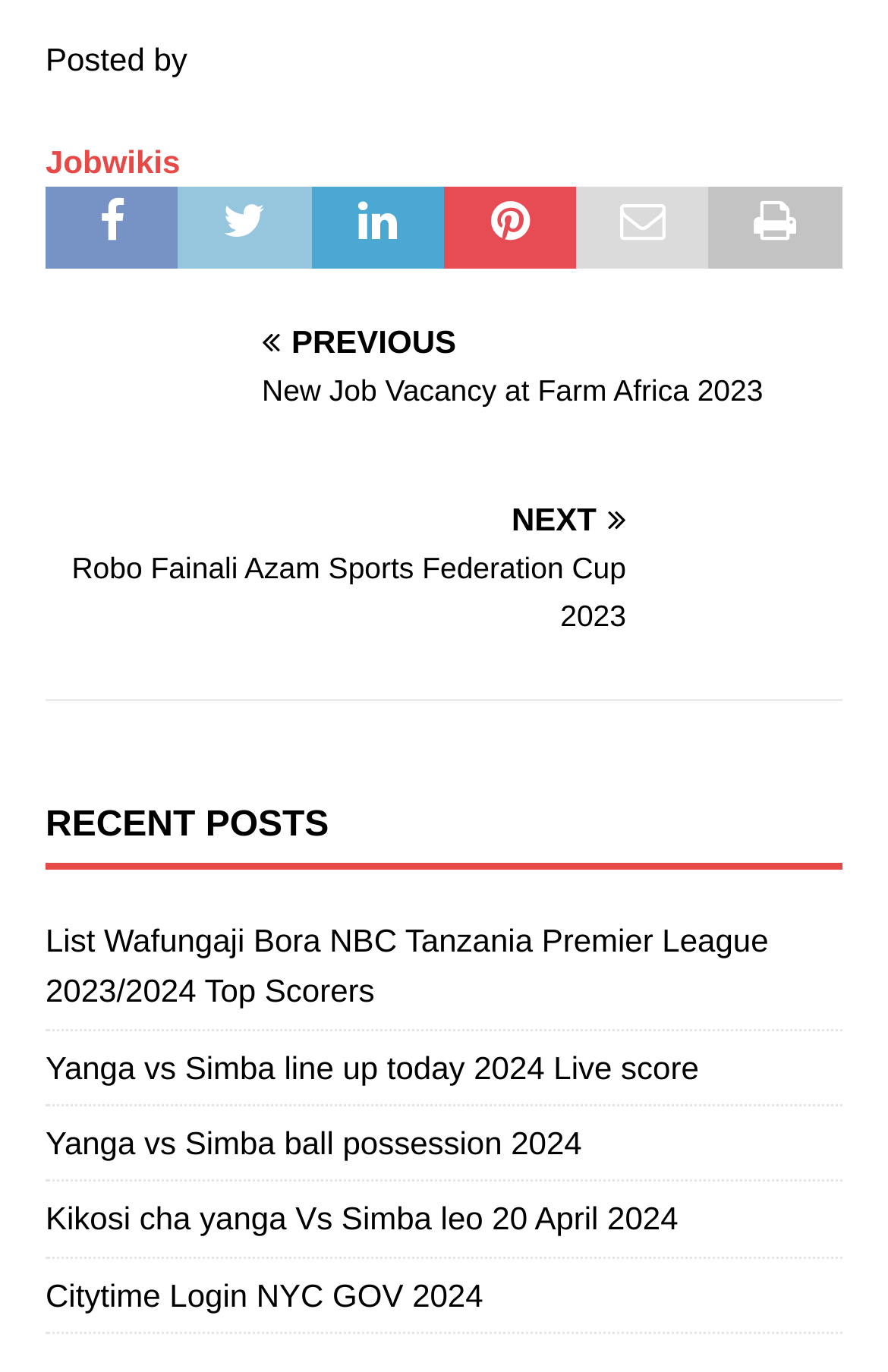How many links are there in the RECENT POSTS section?
Based on the image, please offer an in-depth response to the question.

I counted the number of links under the 'RECENT POSTS' heading, which are 'List Wafungaji Bora NBC Tanzania Premier League 2023/2024 Top Scorers', 'Yanga vs Simba line up today 2024 Live score', 'Yanga vs Simba ball possession 2024', 'Kikosi cha yanga Vs Simba leo 20 April 2024', and 'Citytime Login NYC GOV 2024'. There are 5 links in total.